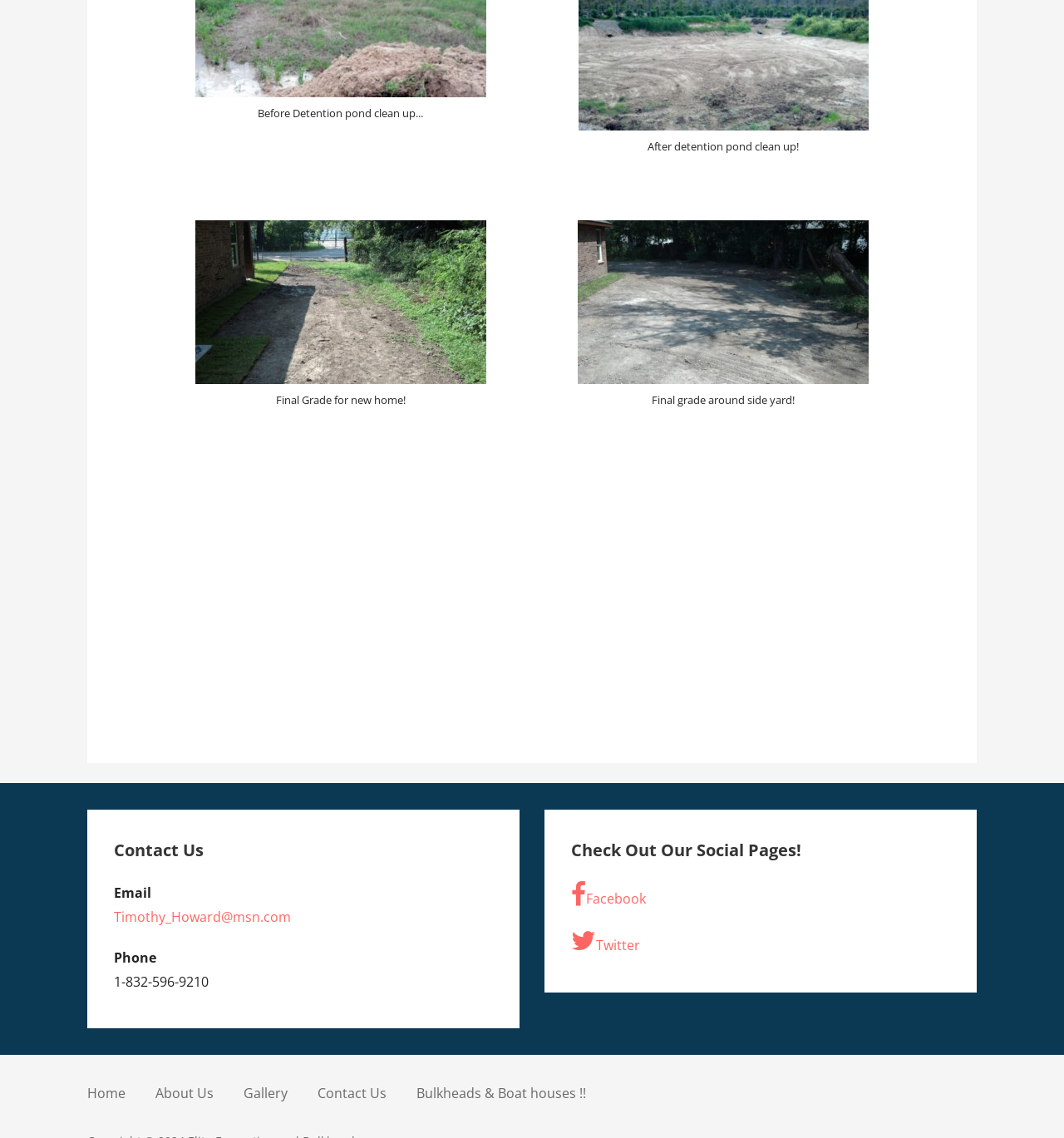Answer the question briefly using a single word or phrase: 
What is the phone number to contact?

1-832-596-9210